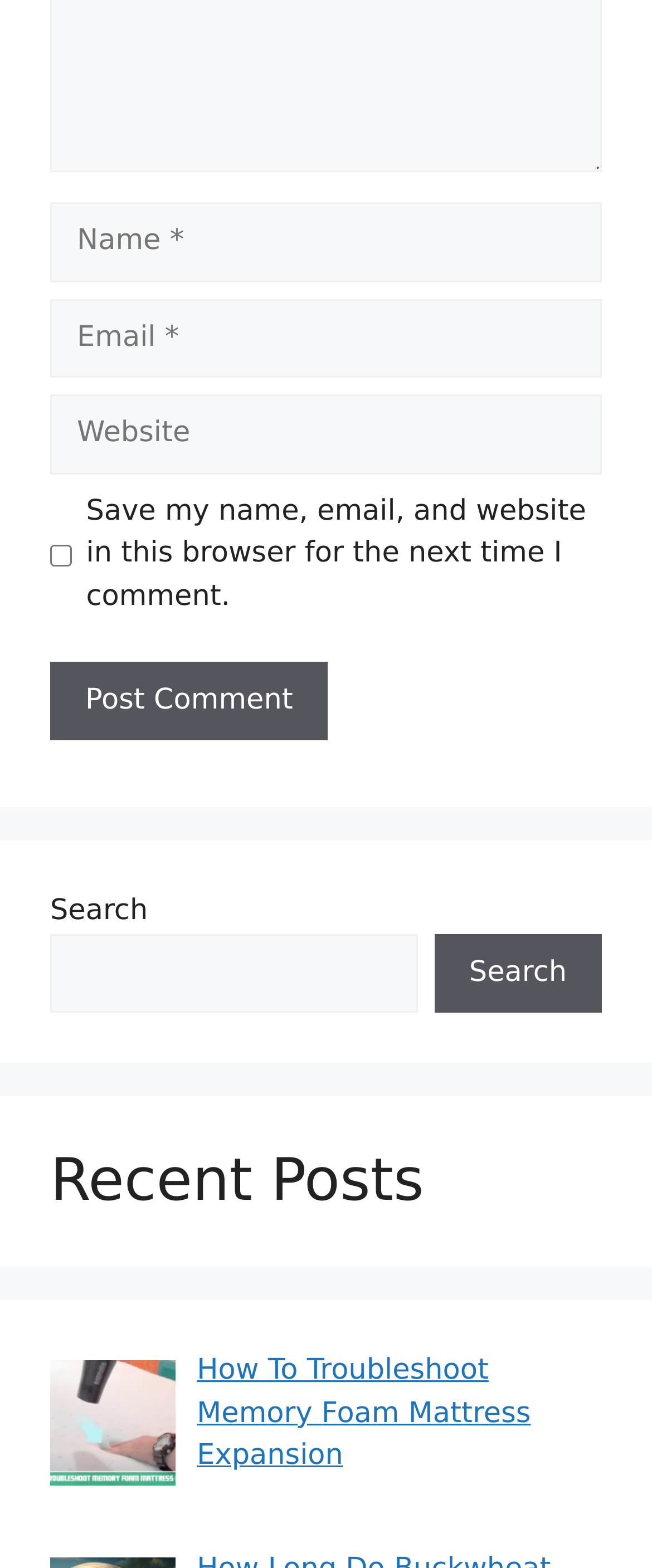Reply to the question with a single word or phrase:
What is the function of the button with the text 'Search'?

Search